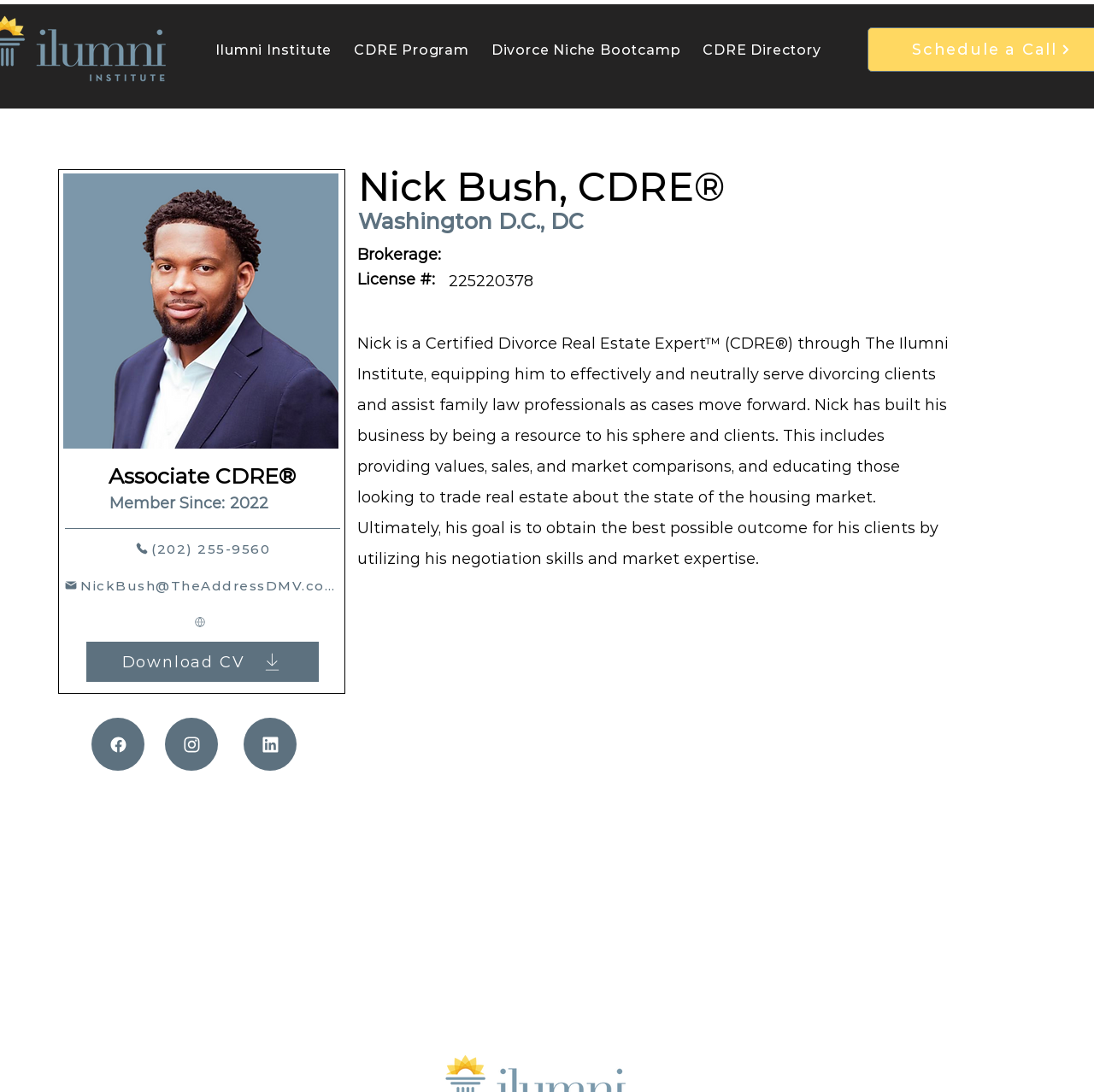Please identify the bounding box coordinates of the region to click in order to complete the given instruction: "Call Nick Bush". The coordinates should be four float numbers between 0 and 1, i.e., [left, top, right, bottom].

[0.059, 0.489, 0.311, 0.516]